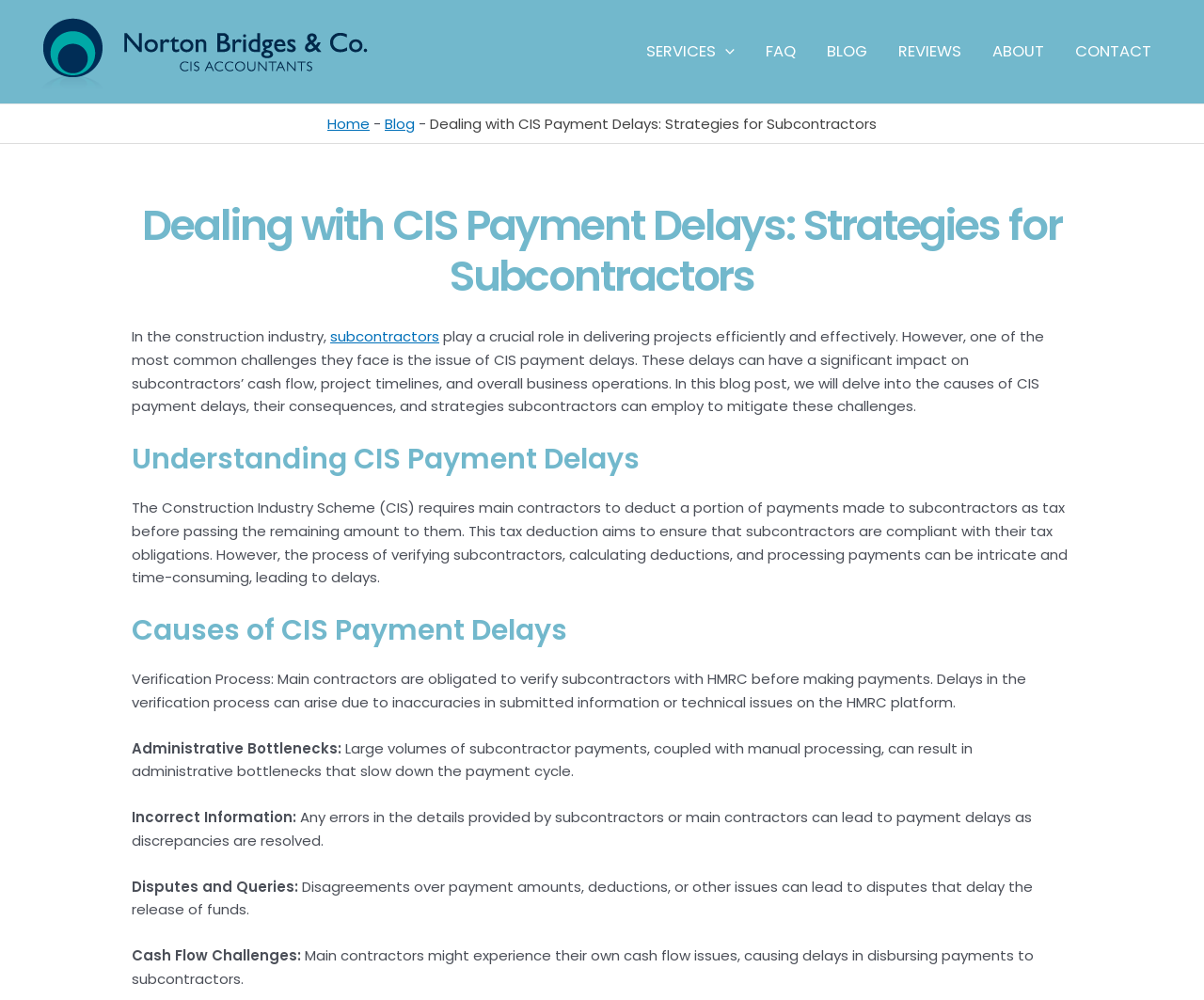What is the main heading of this webpage? Please extract and provide it.

Dealing with CIS Payment Delays: Strategies for Subcontractors